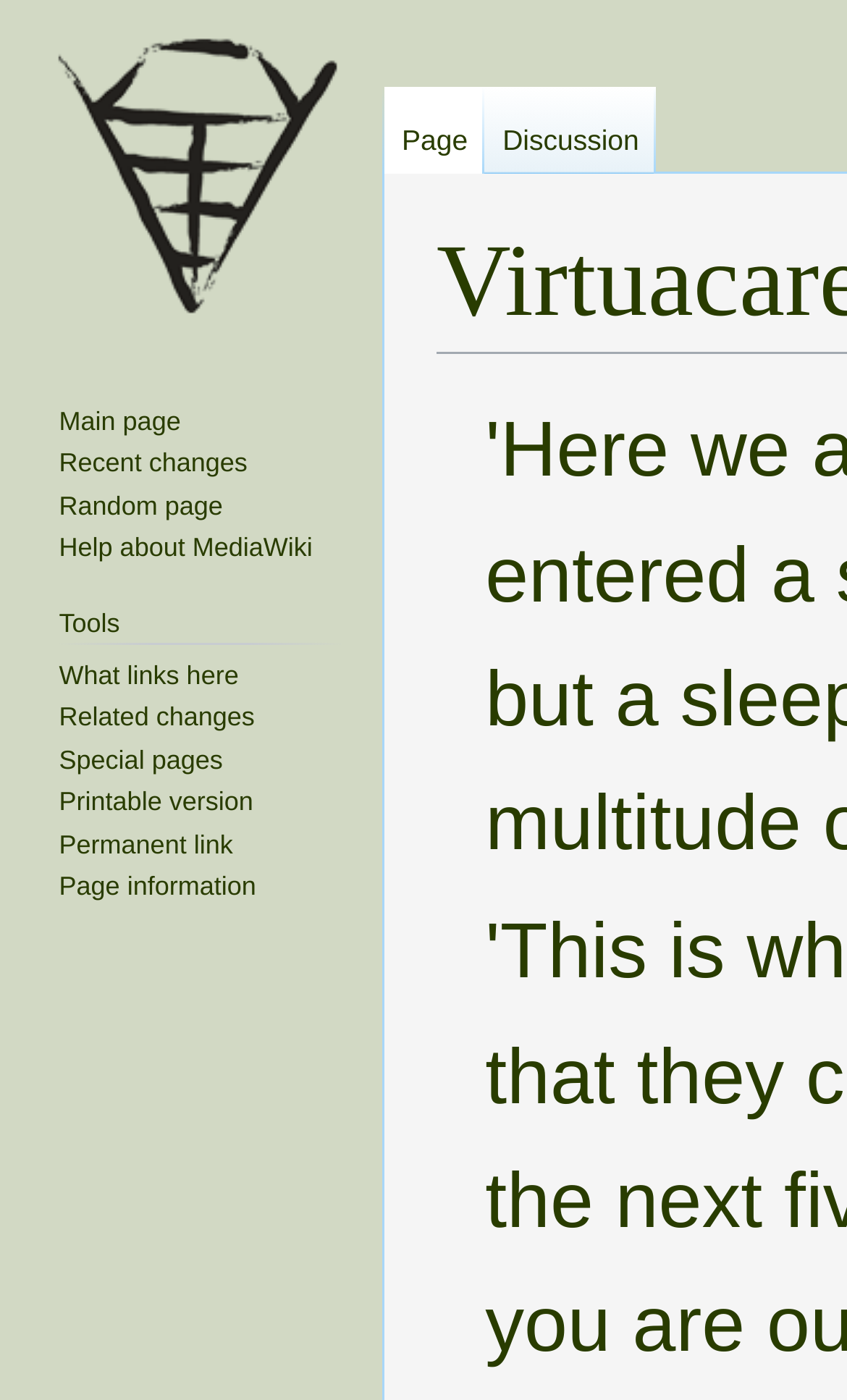Given the element description, predict the bounding box coordinates in the format (top-left x, top-left y, bottom-right x, bottom-right y), using floating point numbers between 0 and 1: title="Visit the main page"

[0.021, 0.0, 0.431, 0.248]